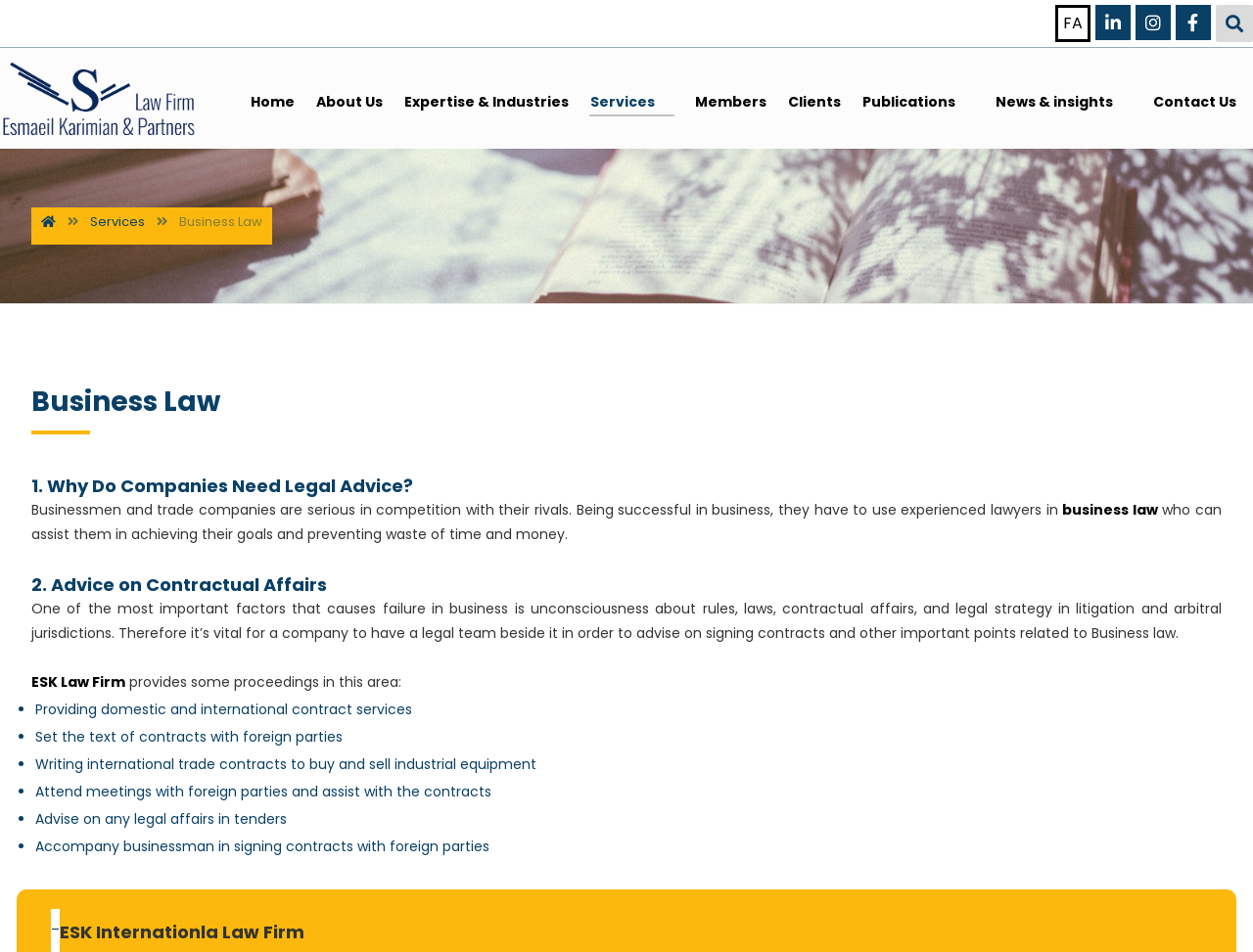What is the second service provided by ESK Law Firm?
Please describe in detail the information shown in the image to answer the question.

I found the services provided by ESK Law Firm by looking at the main content section of the webpage. The second heading is '2. Advice on Contractual Affairs', which is the answer to this question.